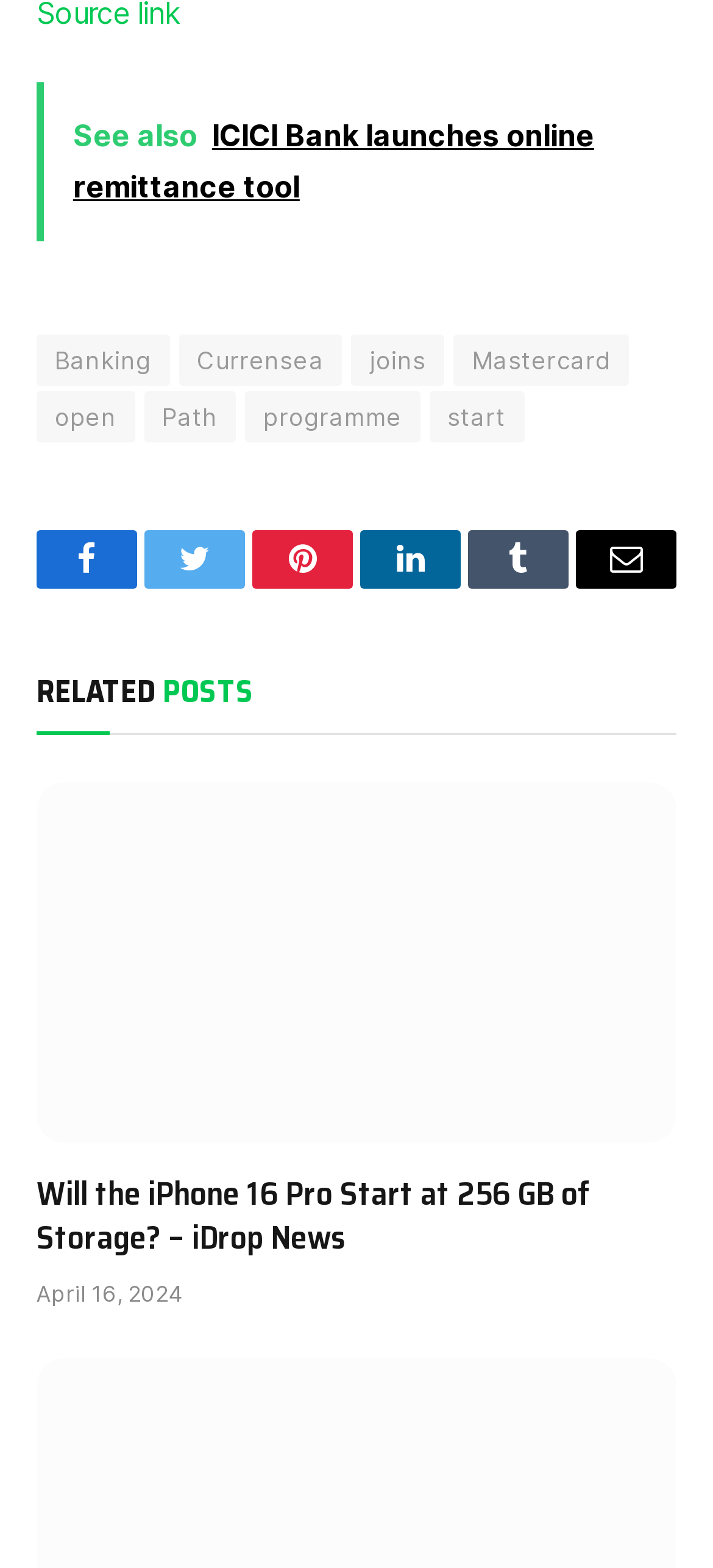Please determine the bounding box coordinates of the element to click on in order to accomplish the following task: "Share on Facebook". Ensure the coordinates are four float numbers ranging from 0 to 1, i.e., [left, top, right, bottom].

[0.051, 0.338, 0.192, 0.375]